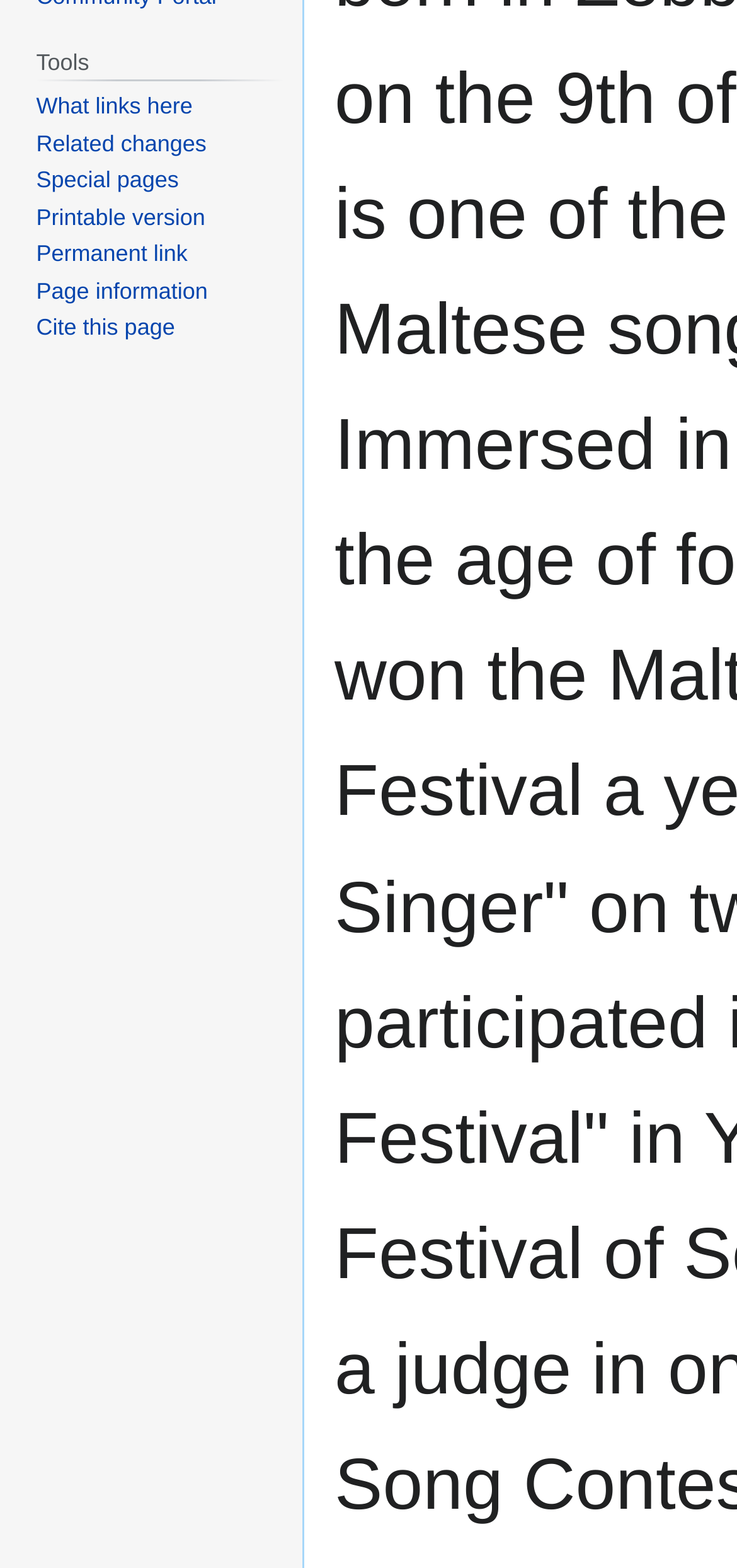Determine the bounding box of the UI component based on this description: "What links here". The bounding box coordinates should be four float values between 0 and 1, i.e., [left, top, right, bottom].

[0.049, 0.06, 0.261, 0.076]